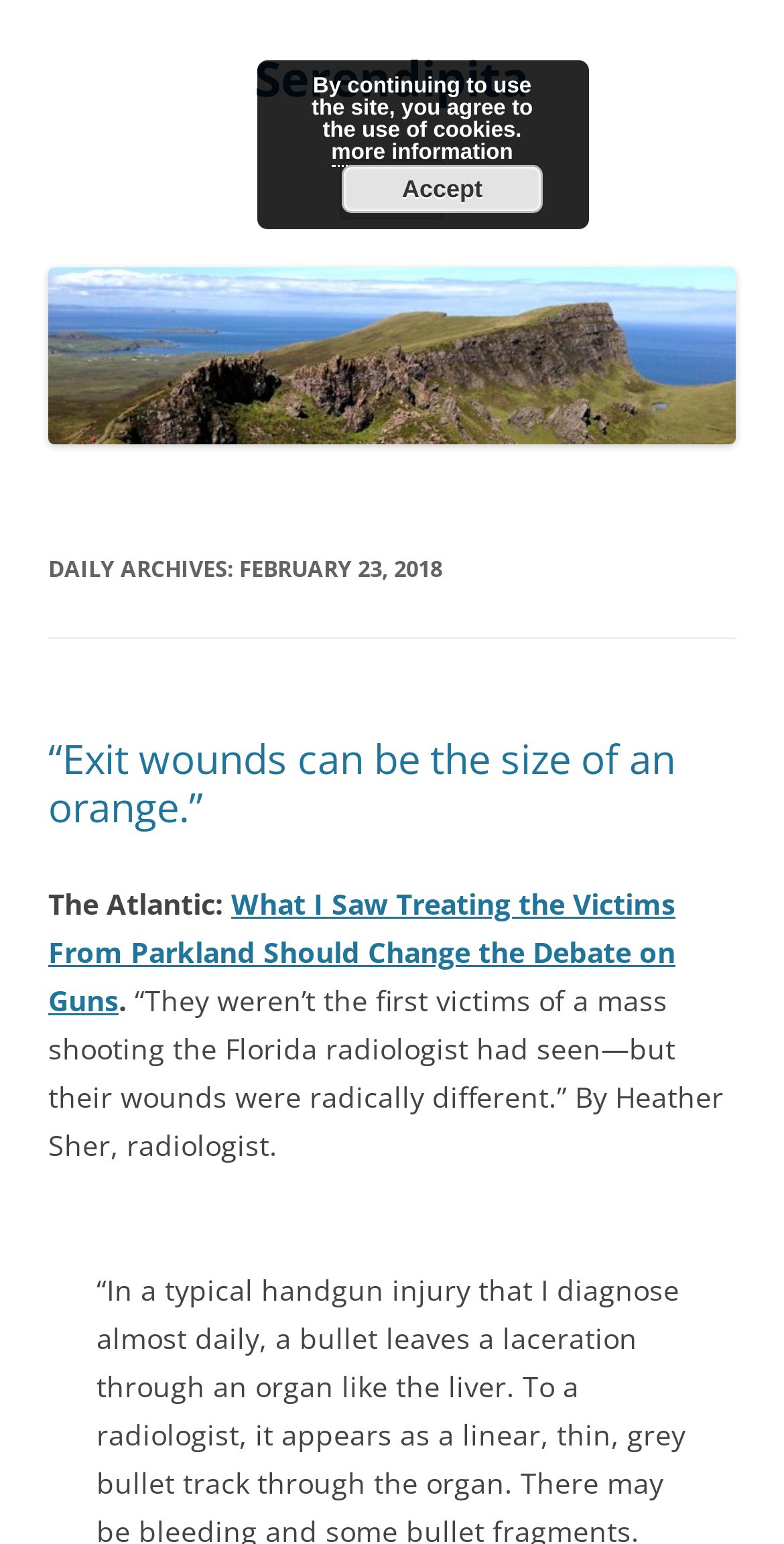Explain the webpage's design and content in an elaborate manner.

The webpage is titled "23 | February | 2018 | Serendipita" and has a prominent heading "Serendipita" at the top left corner. Below the heading, there is a link with the same text "Serendipita" and a button labeled "Menu" to the right of it. 

Further down, there is a link "Skip to content" and another link "Serendipita" with an image beside it. The image and link are positioned at the top center of the page. 

The main content of the page is divided into sections. The first section has a heading "DAILY ARCHIVES: FEBRUARY 23, 2018" and below it, there is a subheading "“Exit wounds can be the size of an orange.”" with a link to the article. 

The next section has a heading from The Atlantic, followed by a link to an article titled "What I Saw Treating the Victims From Parkland Should Change the Debate on Guns". Below the link, there is a paragraph of text describing the article, written by Heather Sher, a radiologist. 

At the bottom of the page, there is a notice stating "By continuing to use the site, you agree to the use of cookies." with a link to "more information" and a button labeled "Accept" to the right of it.